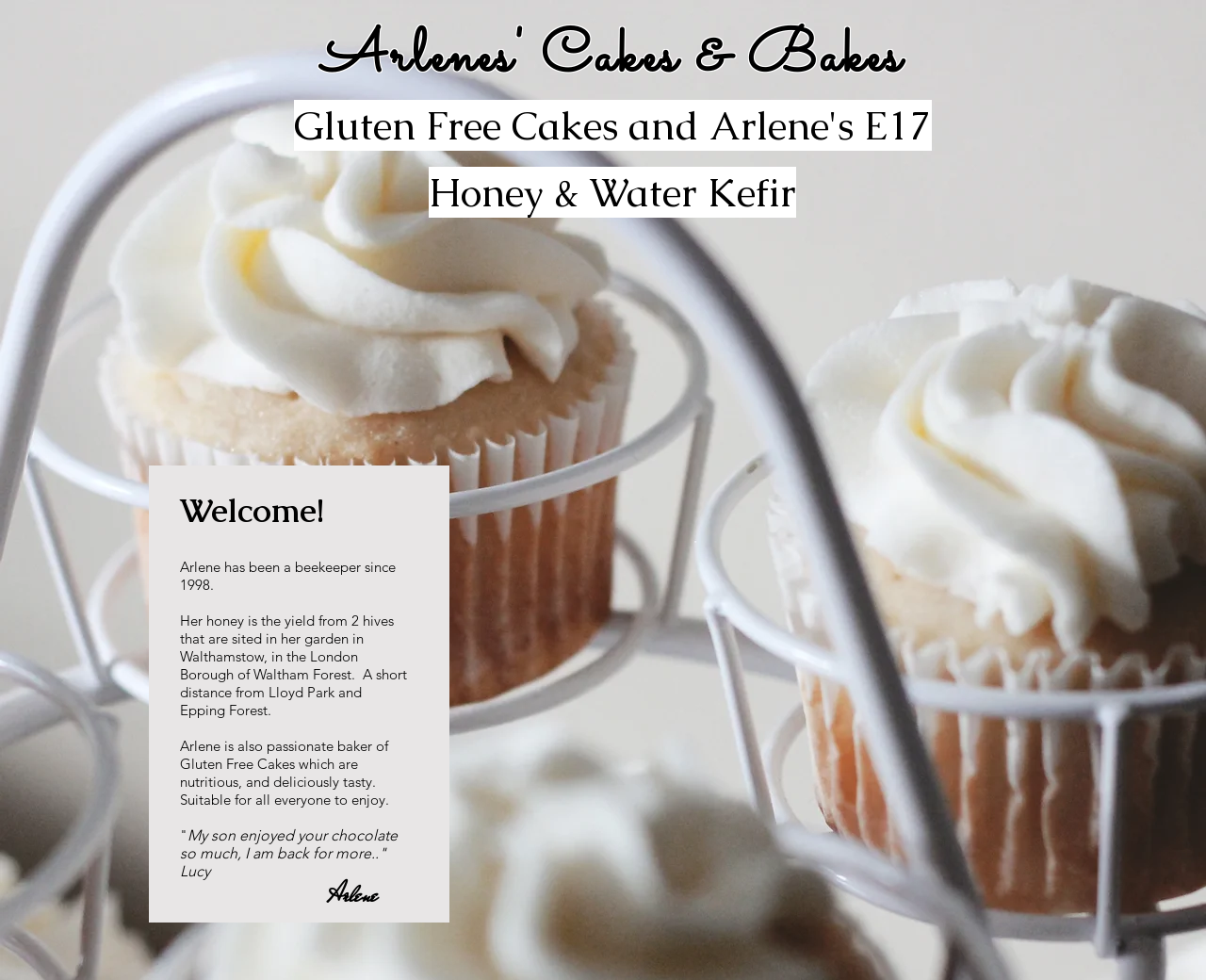What is Arlene's profession?
Using the details shown in the screenshot, provide a comprehensive answer to the question.

Based on the webpage, Arlene is described as a beekeeper since 1998 and a passionate baker of Gluten Free Cakes, indicating that she has a dual profession.